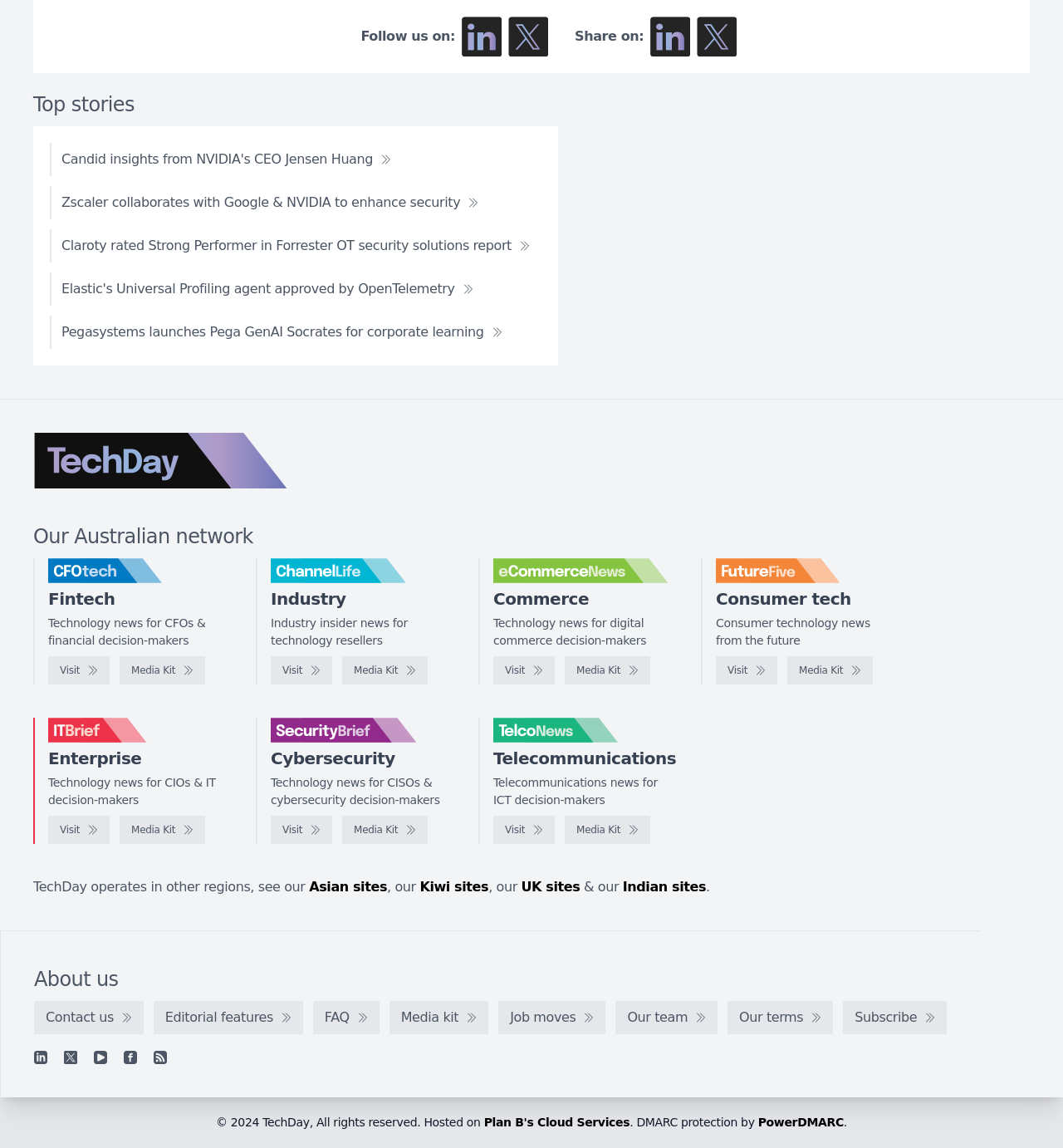What is the purpose of the 'Visit' links?
Kindly offer a detailed explanation using the data available in the image.

The 'Visit' links are located in each section of the webpage and allow users to visit other websites related to the corresponding category, such as IT Brief, SecurityBrief, or FutureFive.